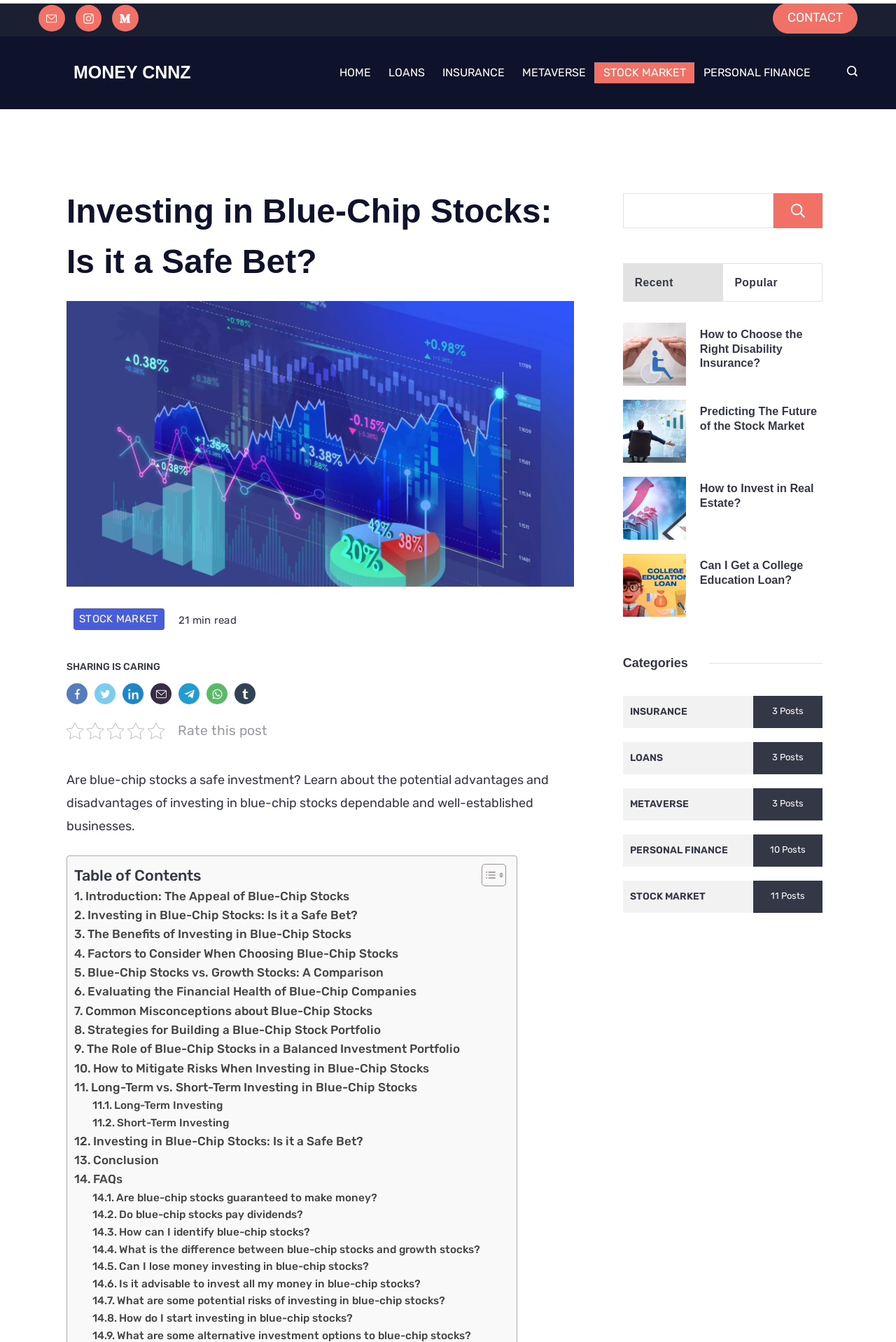Please identify the bounding box coordinates of the clickable element to fulfill the following instruction: "Click on the 'CONTACT' link". The coordinates should be four float numbers between 0 and 1, i.e., [left, top, right, bottom].

[0.862, 0.002, 0.957, 0.025]